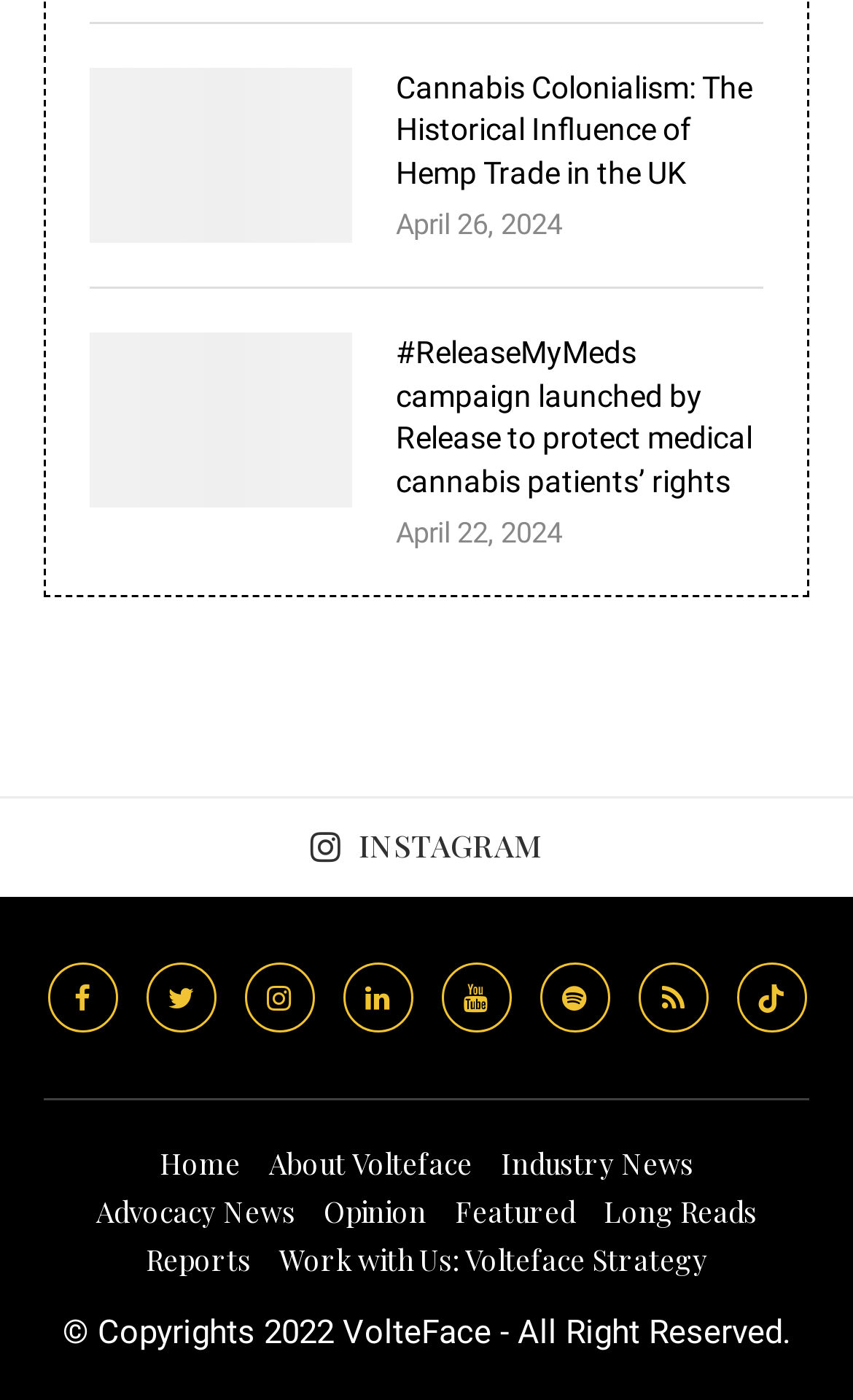How many navigation links are available?
From the image, provide a succinct answer in one word or a short phrase.

10